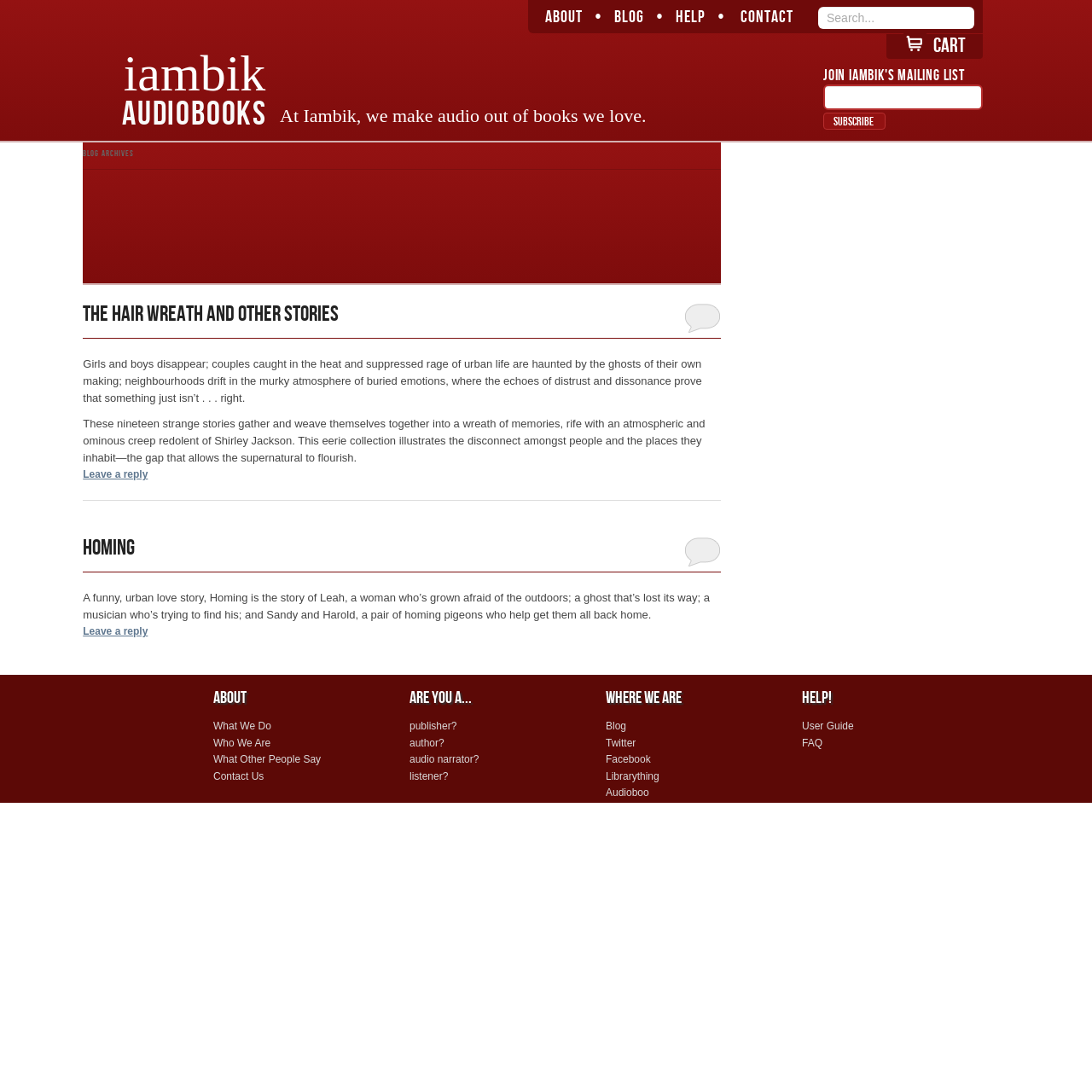From the given element description: "Who We Are", find the bounding box for the UI element. Provide the coordinates as four float numbers between 0 and 1, in the order [left, top, right, bottom].

[0.195, 0.675, 0.248, 0.686]